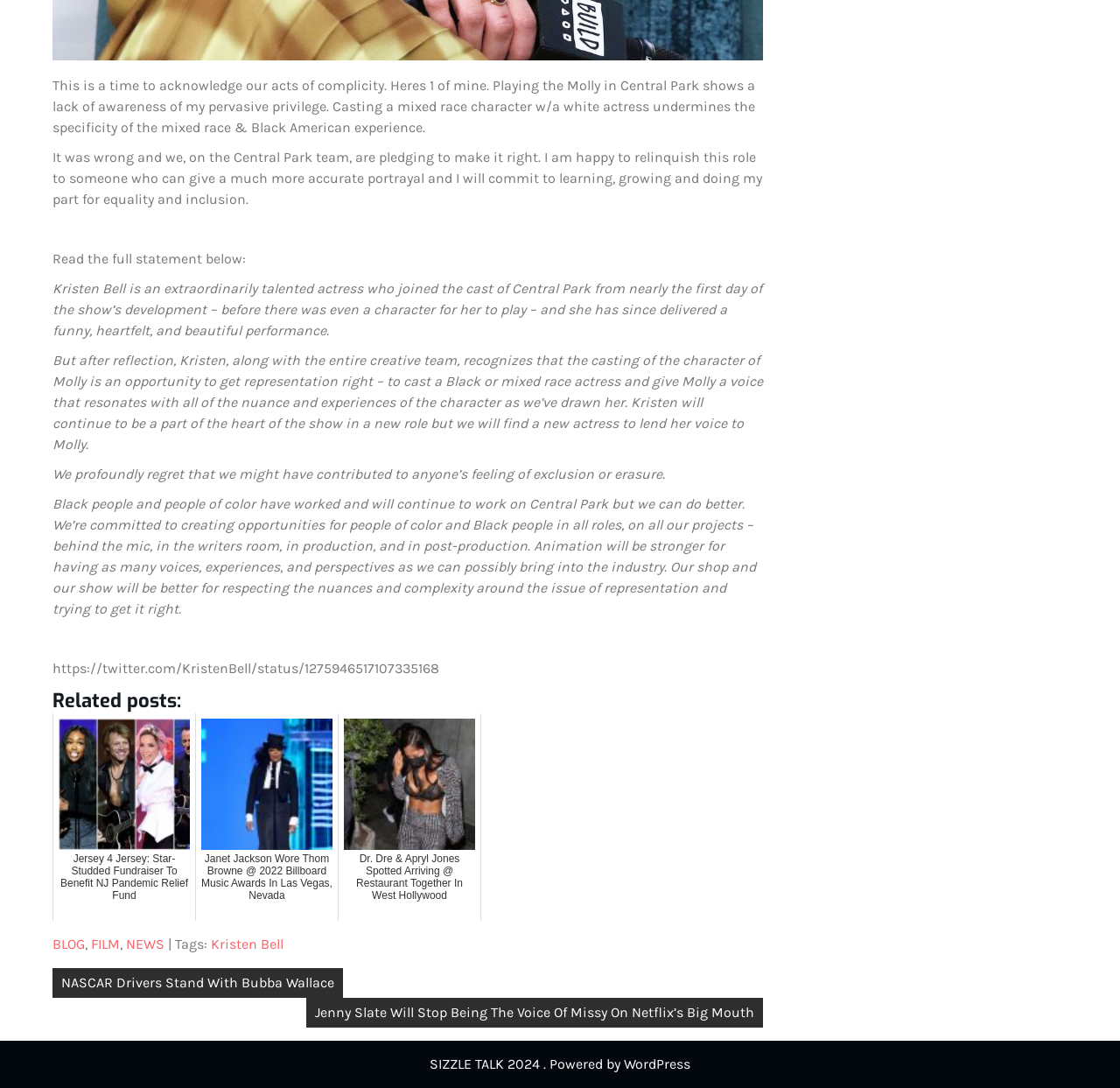Specify the bounding box coordinates of the region I need to click to perform the following instruction: "Click on the '7 SIGNS YOU SHOULD DITCH YOUR WEB HOSTING PROVIDER' link". The coordinates must be four float numbers in the range of 0 to 1, i.e., [left, top, right, bottom].

None